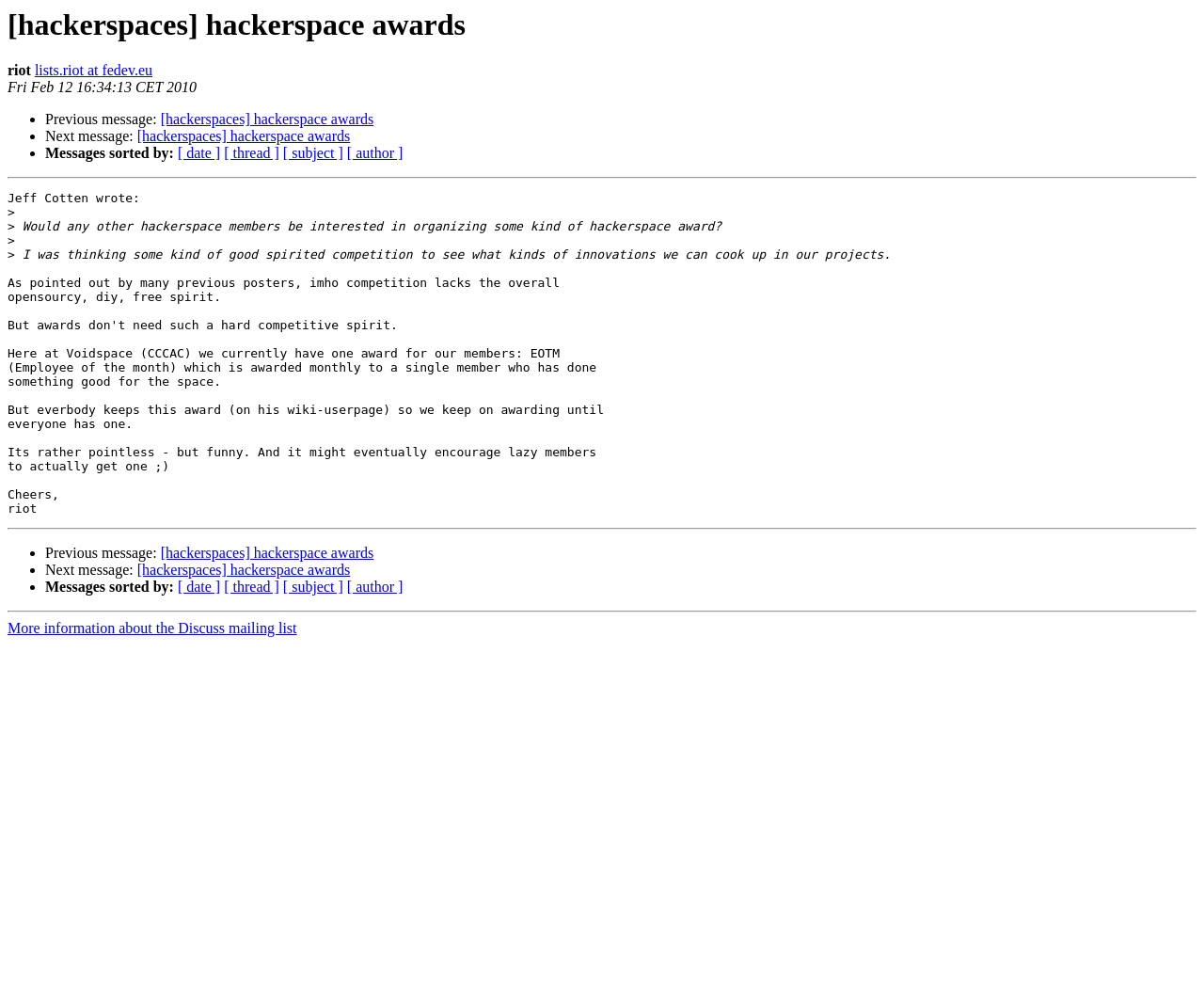Please provide the bounding box coordinates for the element that needs to be clicked to perform the instruction: "Click on the link to view next message". The coordinates must consist of four float numbers between 0 and 1, formatted as [left, top, right, bottom].

[0.114, 0.13, 0.291, 0.146]